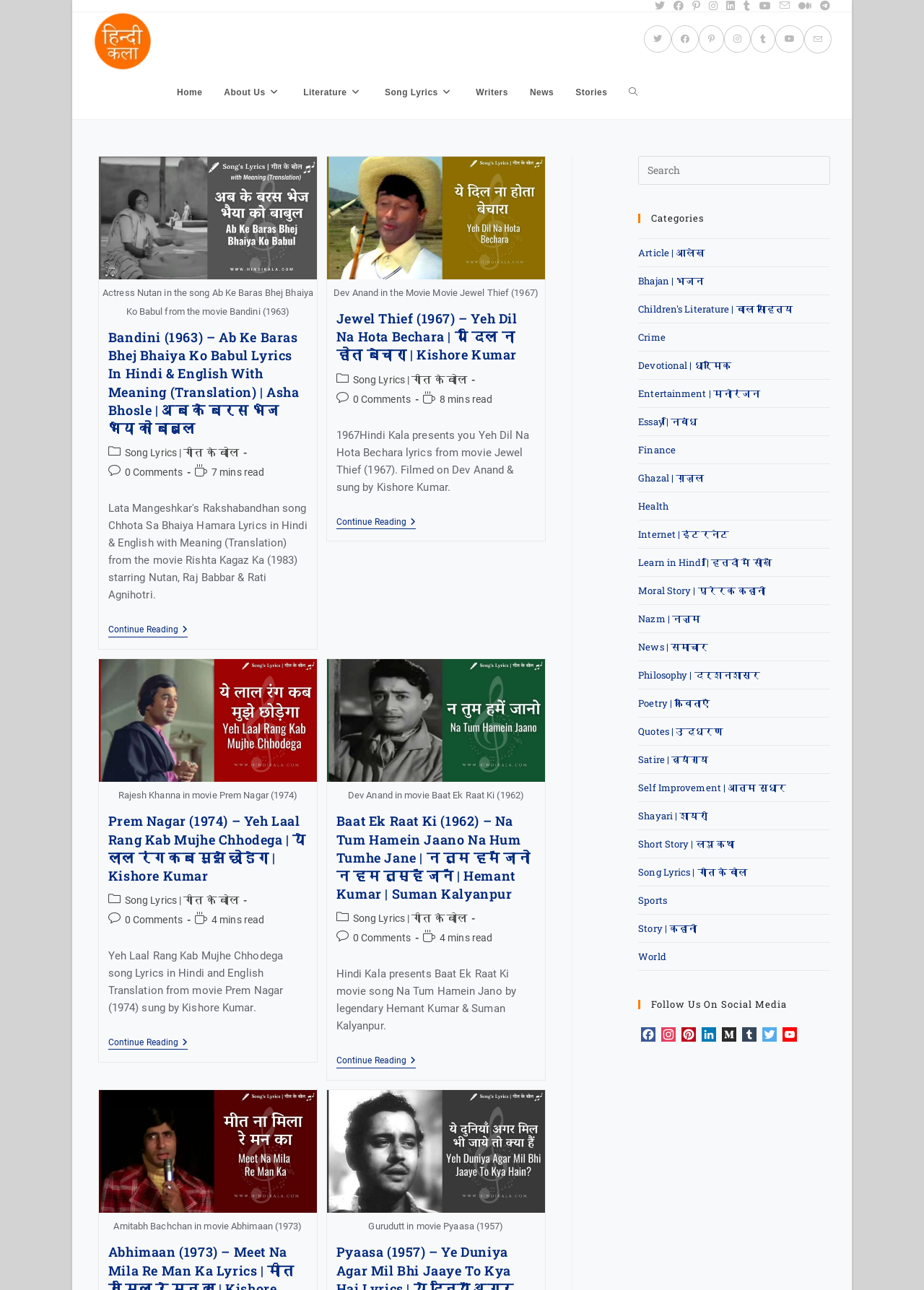Can you show the bounding box coordinates of the region to click on to complete the task described in the instruction: "View the post details of Jewel Thief (1967) – Yeh Dil Na Hota Bechara"?

[0.364, 0.288, 0.58, 0.324]